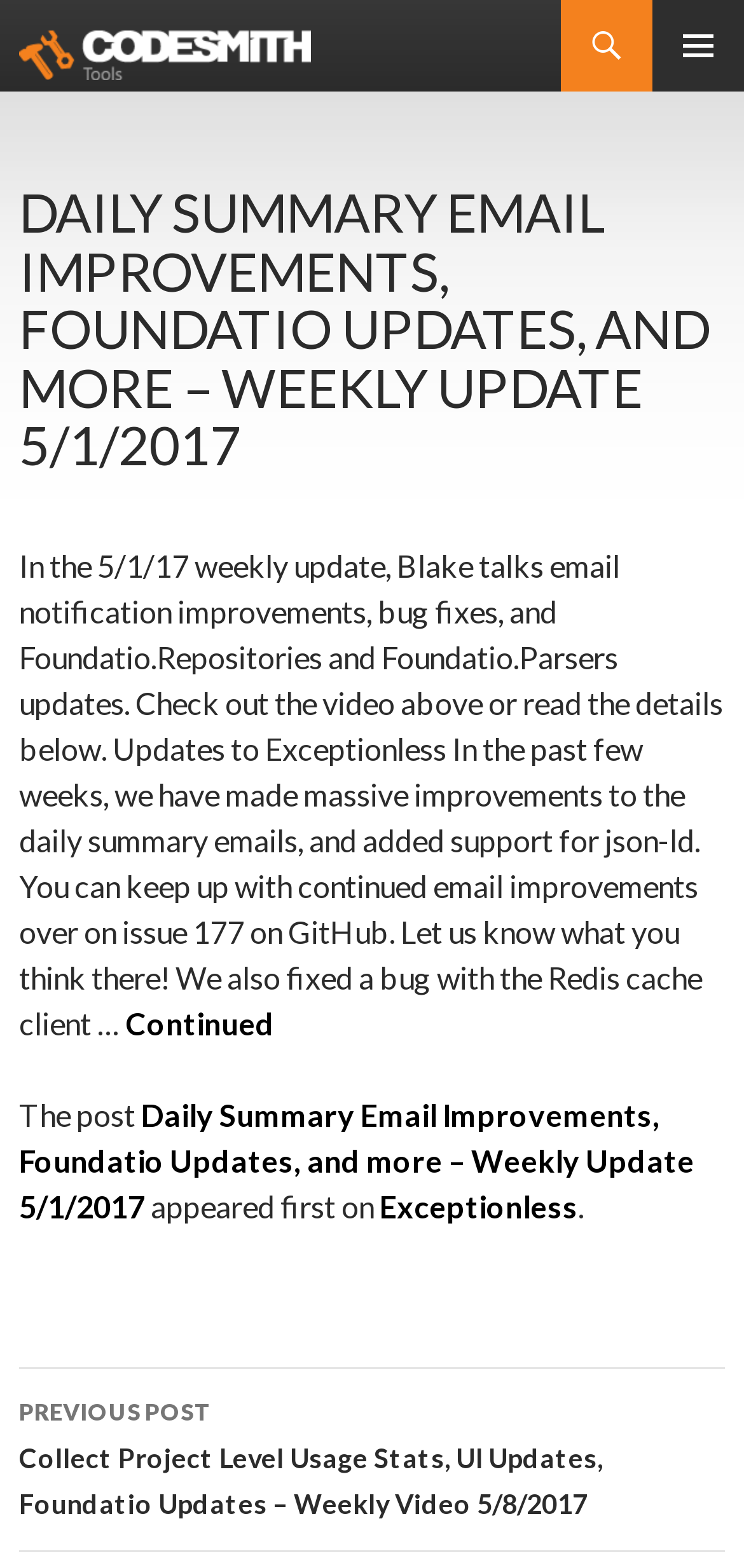Please answer the following query using a single word or phrase: 
What is the name of the tool mentioned?

CodeSmith Tools